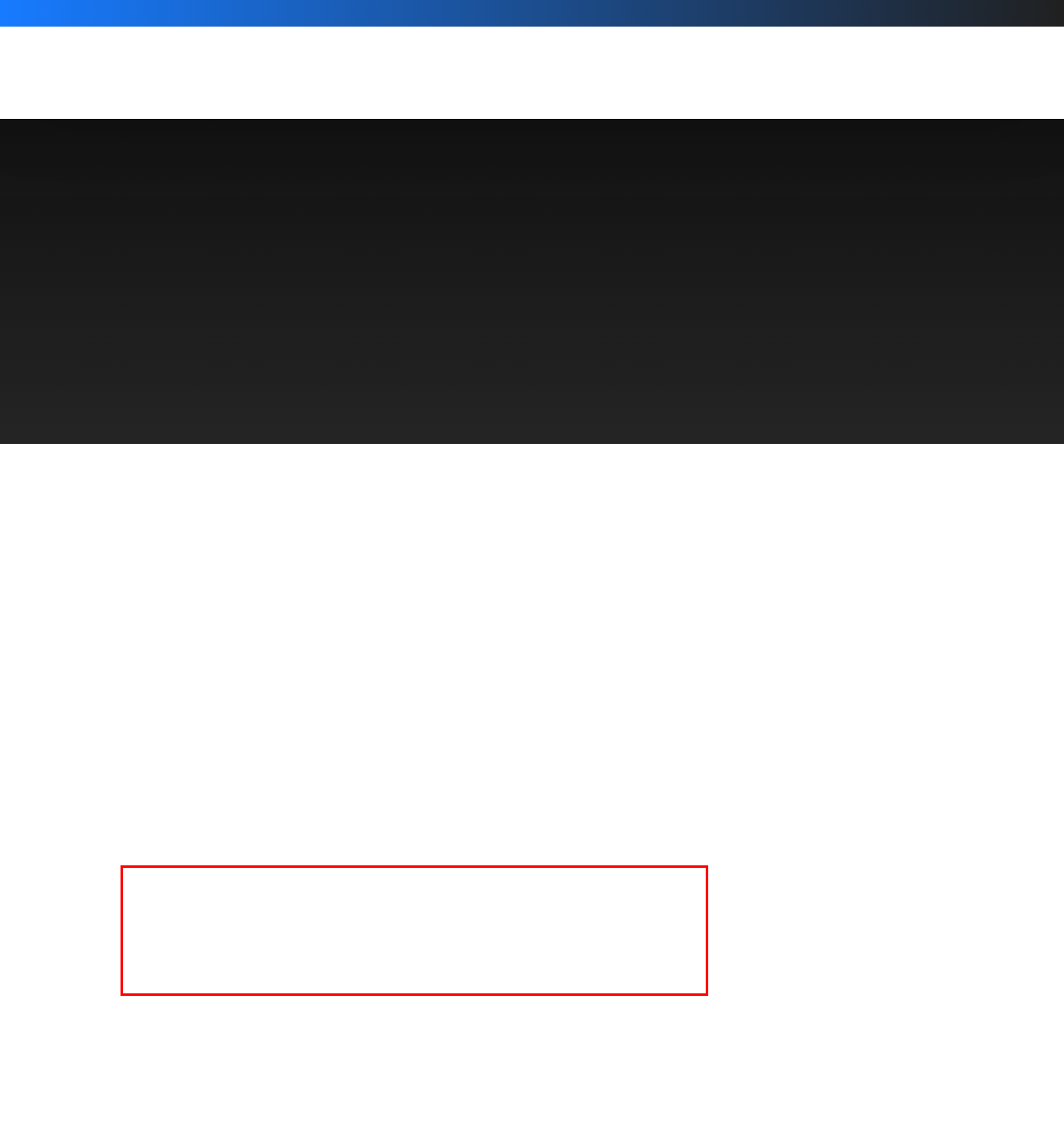Given a screenshot of a webpage containing a red bounding box, perform OCR on the text within this red bounding box and provide the text content.

Cloud management platforms enable you to automate business processes so you don’t have to waste time manually managing each step. You can also create workflows to guide users through complex tasks. For example, you could set up an automated workflow that sends out invoices when customers pay bills online. This ensures that your company never misses payments and keeps the business on track.